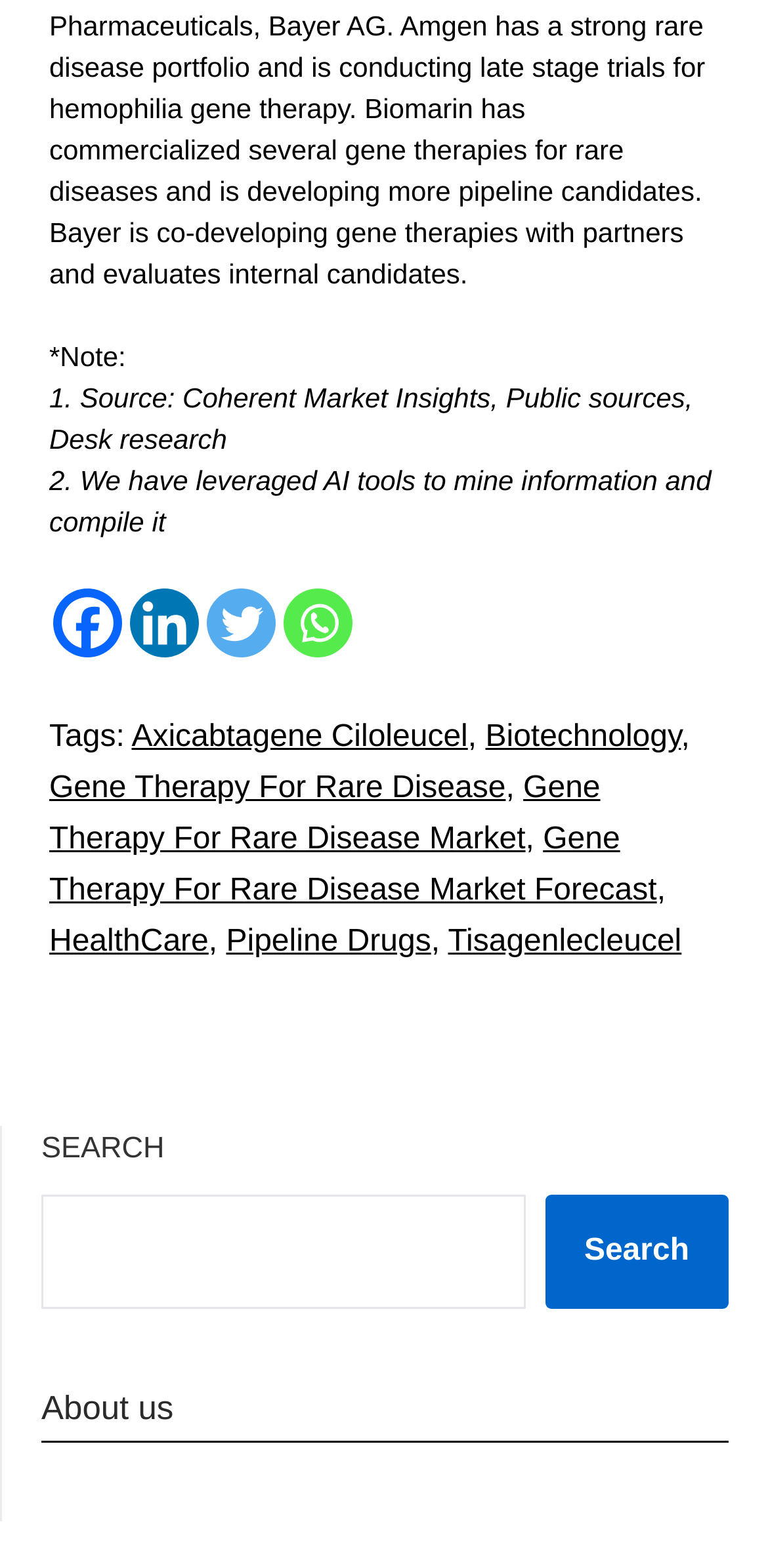Identify the bounding box coordinates of the clickable region to carry out the given instruction: "Learn about us".

[0.054, 0.884, 0.949, 0.918]